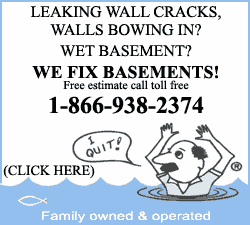Explain the image in detail, mentioning the main subjects and background elements.

The image promotes a basement repair service, addressing common issues such as leaking wall cracks and bowing walls. The bold text at the top, "LEAKING WALL CRACKS, WALLS BOWING IN? WET BASEMENT?" captures attention and highlights the urgent nature of these problems. Below this, a prominent offer states, "WE FIX BASEMENTS!" inviting homeowners to take action for repairs. A toll-free phone number, "1-866-938-2374," provides an easy way for customers to request a free estimate. The lower right corner features a cartoonish character, seemingly overwhelmed and submerged in water, accompanied by the phrase "I QUIT!" adding a humorous touch to the serious topic of basement repairs. The overall design is friendly and approachable, underscoring the family-owned and operated nature of the business, ensuring potential clients feel connected and supported.